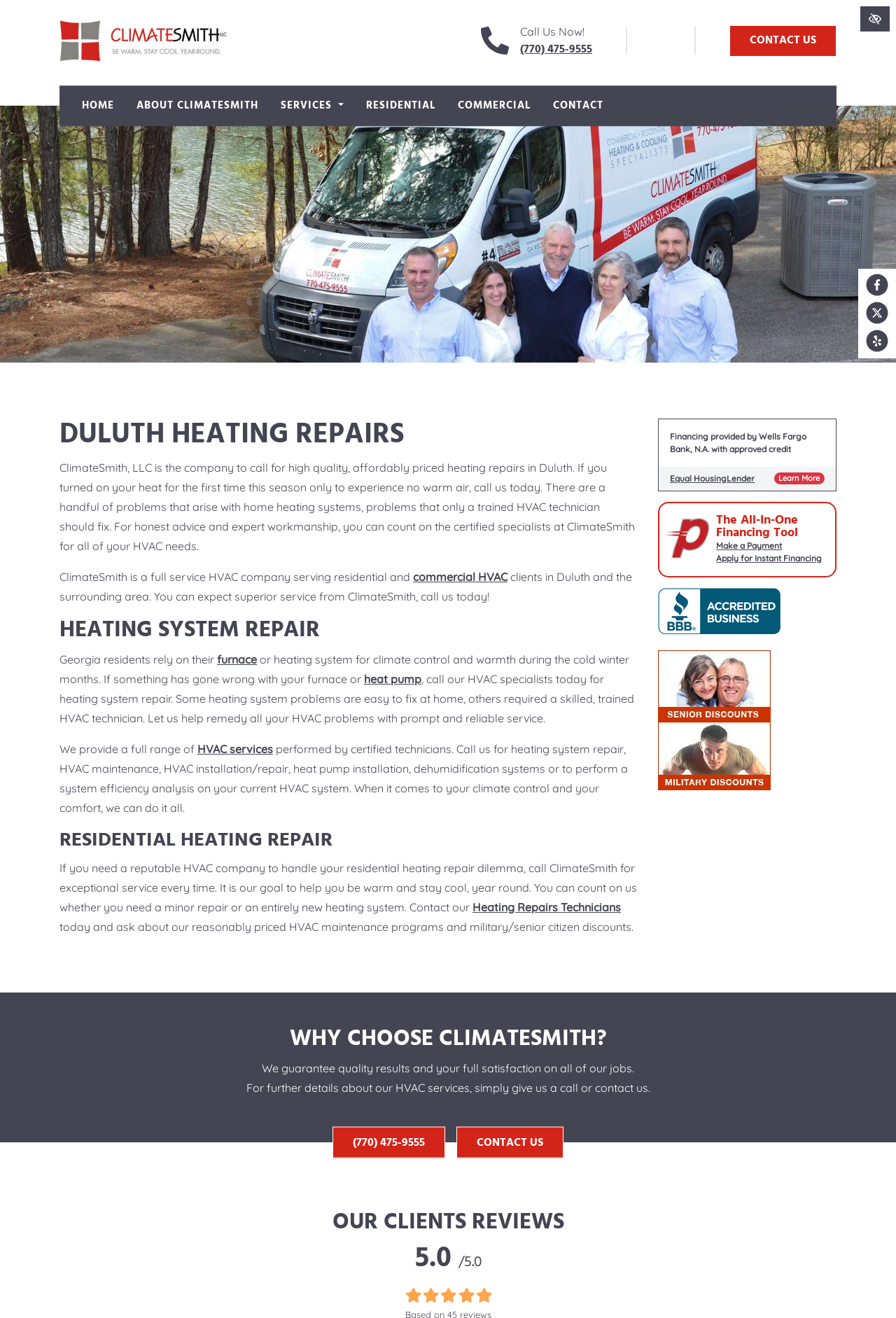Please identify the bounding box coordinates of the area that needs to be clicked to follow this instruction: "Call the company".

[0.58, 0.031, 0.661, 0.045]